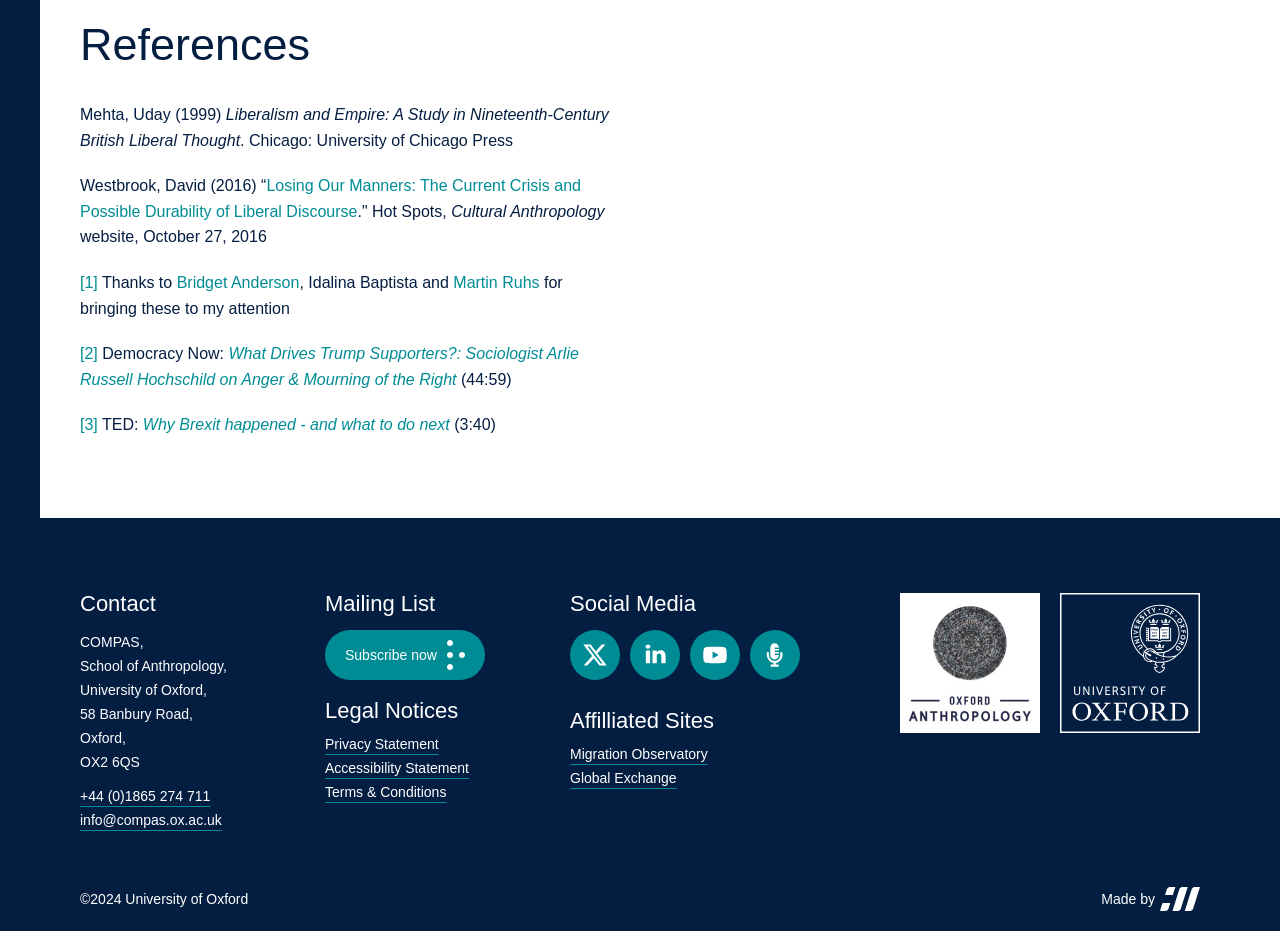What is the name of the university affiliated with COMPAS?
Answer the question with a single word or phrase by looking at the picture.

University of Oxford